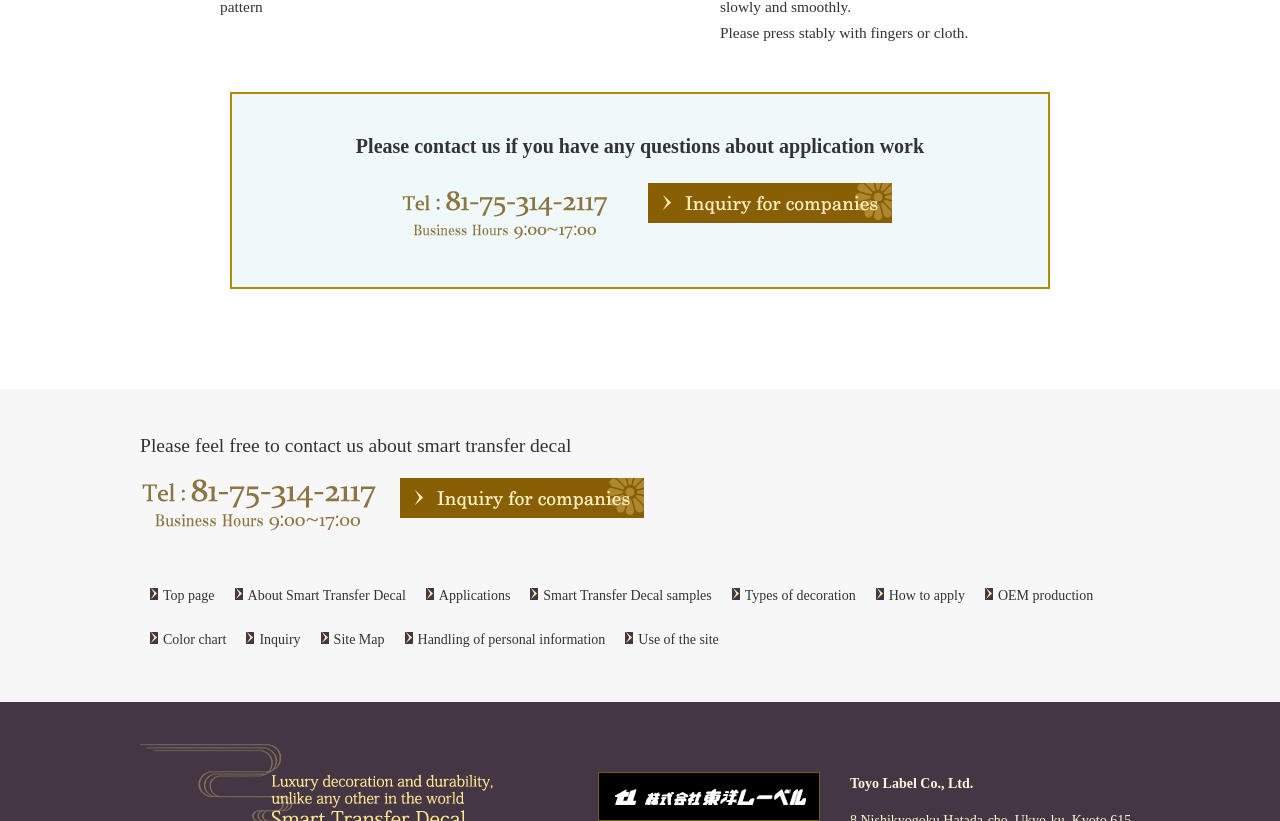What is the phone number for office hours?
From the image, provide a succinct answer in one word or a short phrase.

81-748-5151